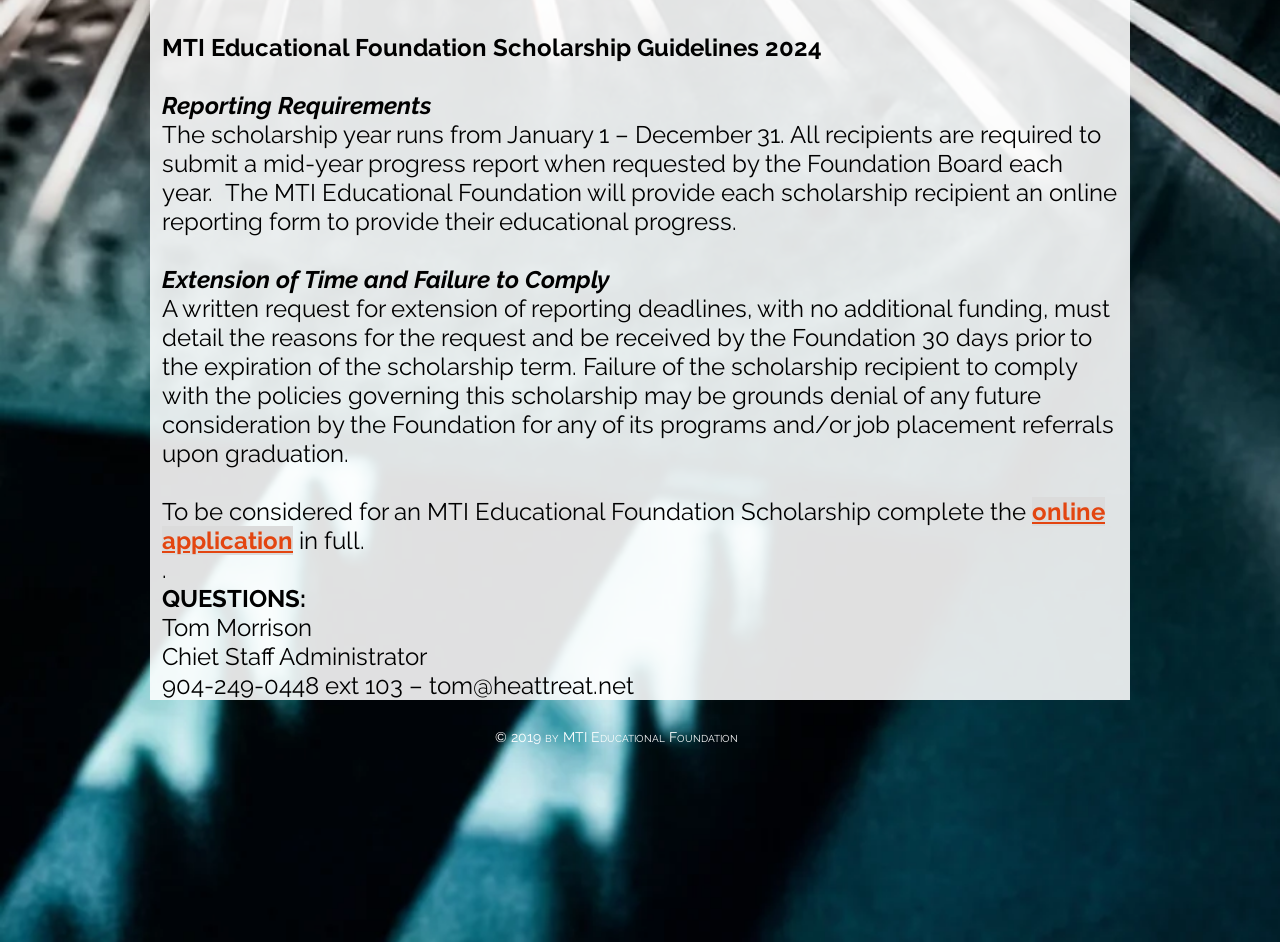What happens if a scholarship recipient fails to comply with the policies?
Answer with a single word or short phrase according to what you see in the image.

denial of future consideration